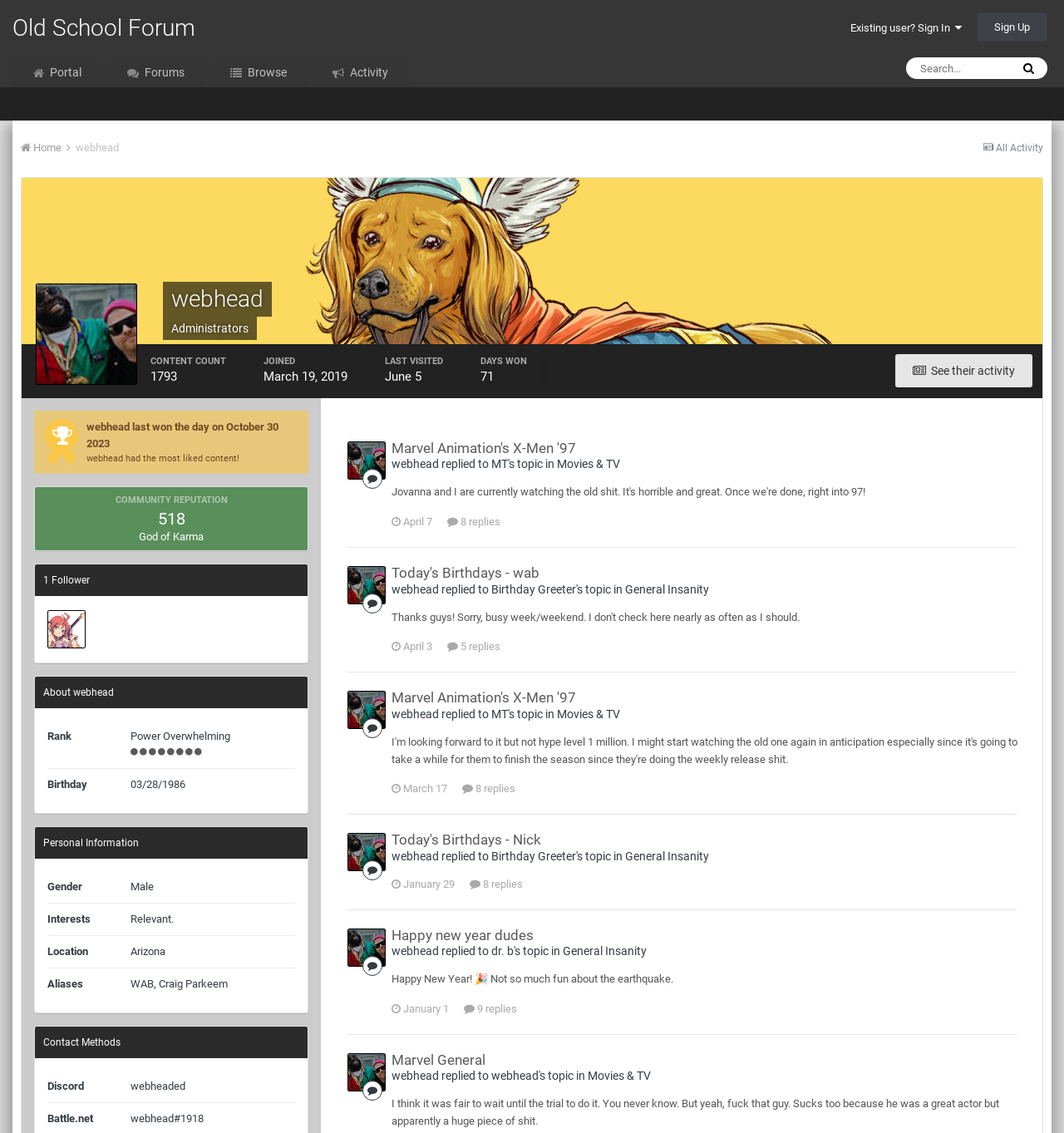Find the bounding box coordinates of the clickable area that will achieve the following instruction: "Check the activity".

[0.293, 0.051, 0.384, 0.077]